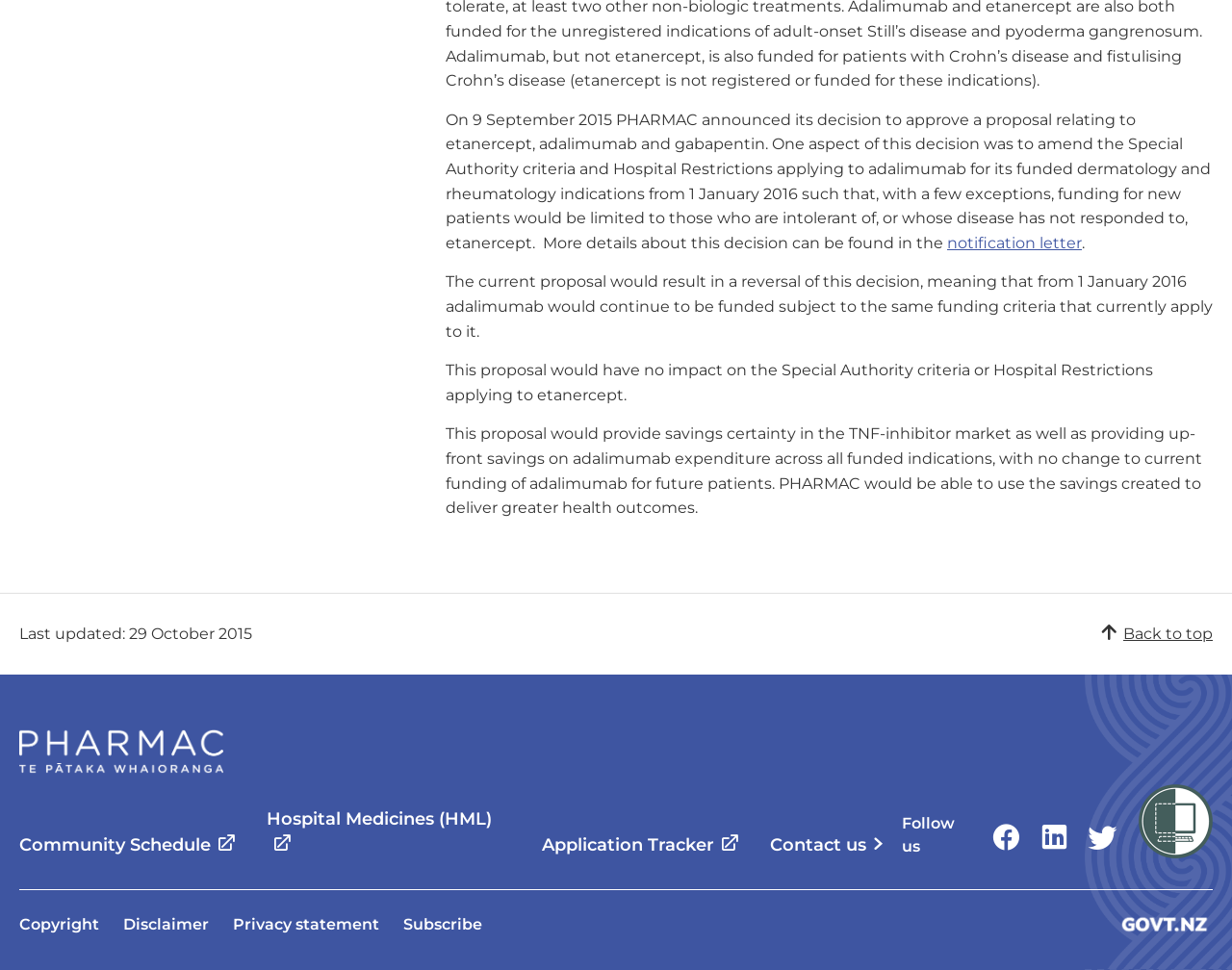Please determine the bounding box coordinates of the element to click on in order to accomplish the following task: "Visit the 'Community Schedule' page". Ensure the coordinates are four float numbers ranging from 0 to 1, i.e., [left, top, right, bottom].

[0.016, 0.86, 0.197, 0.882]